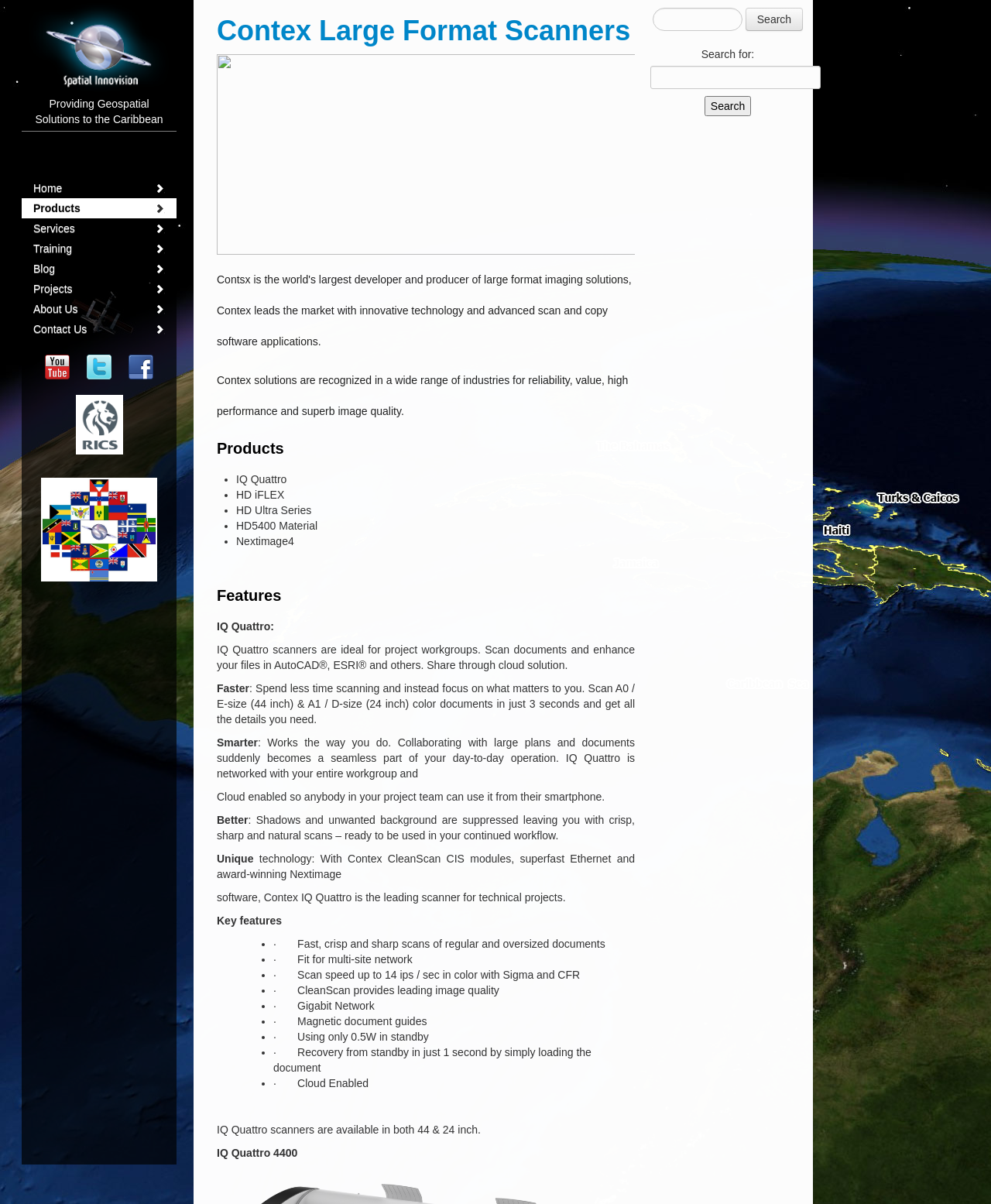Can you find the bounding box coordinates of the area I should click to execute the following instruction: "Search for something"?

[0.658, 0.006, 0.749, 0.026]